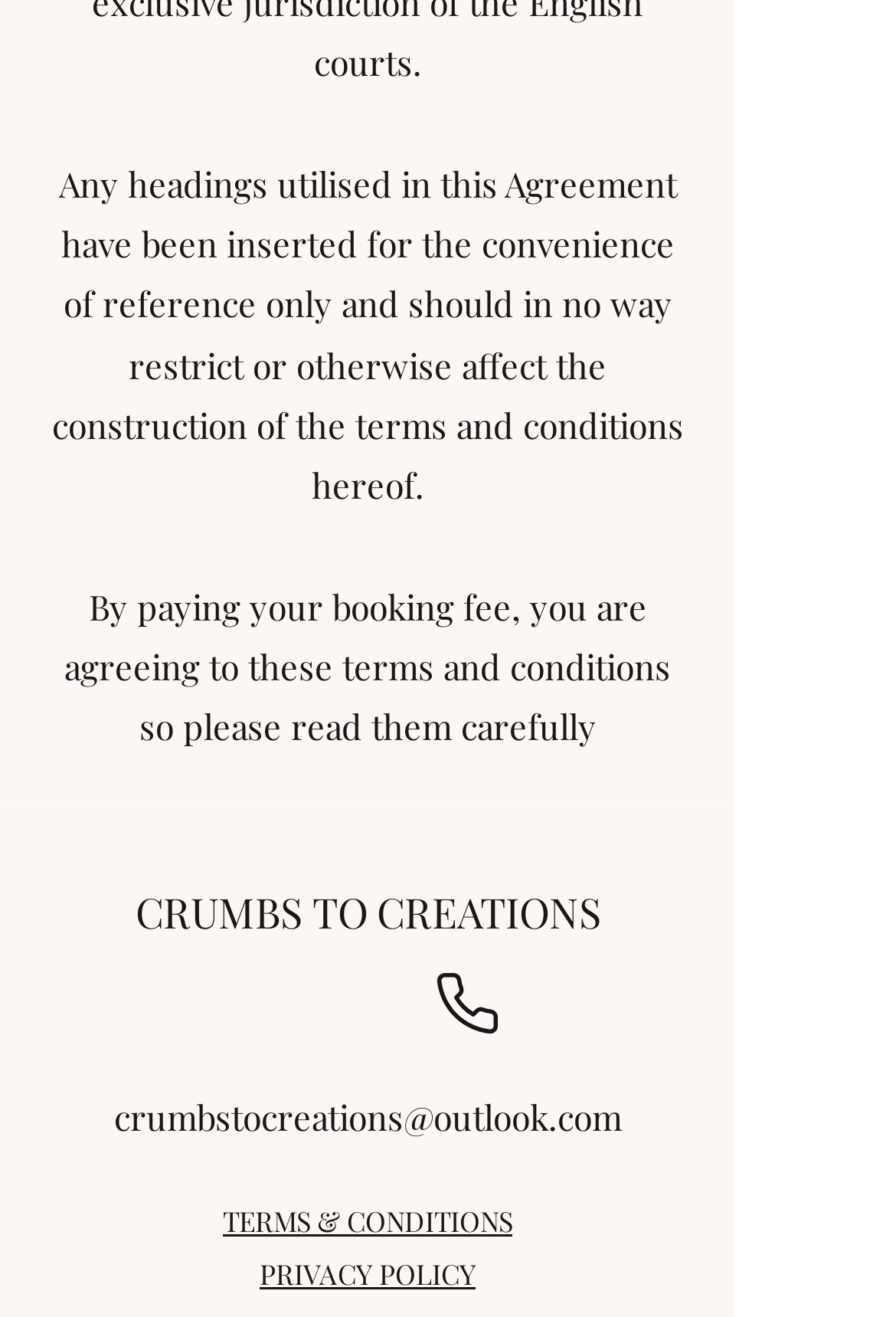Kindly respond to the following question with a single word or a brief phrase: 
What are the social media platforms available?

Instagram and Facebook